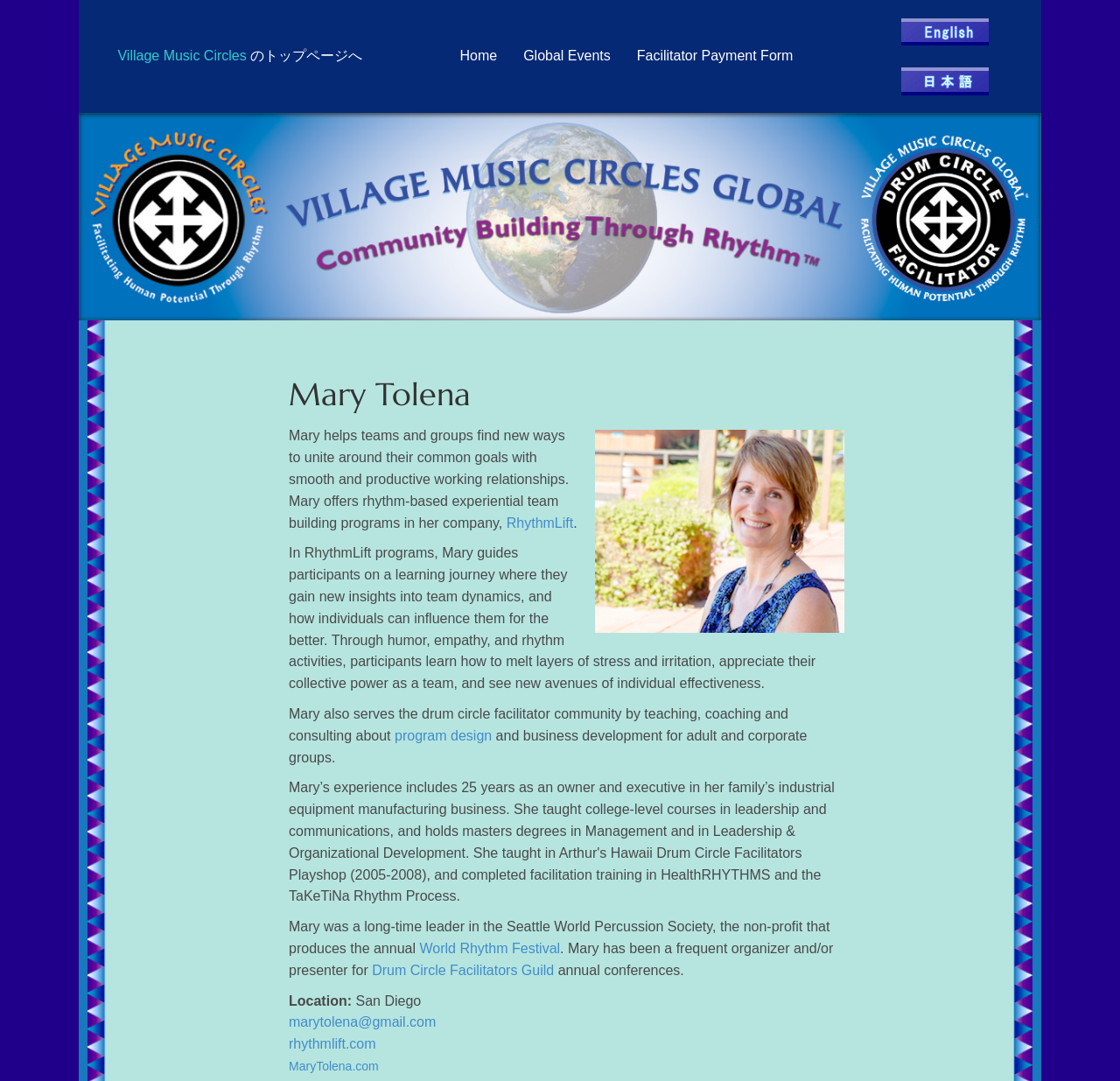Identify the bounding box coordinates of the clickable region to carry out the given instruction: "visit RhythmLift website".

[0.452, 0.477, 0.512, 0.49]